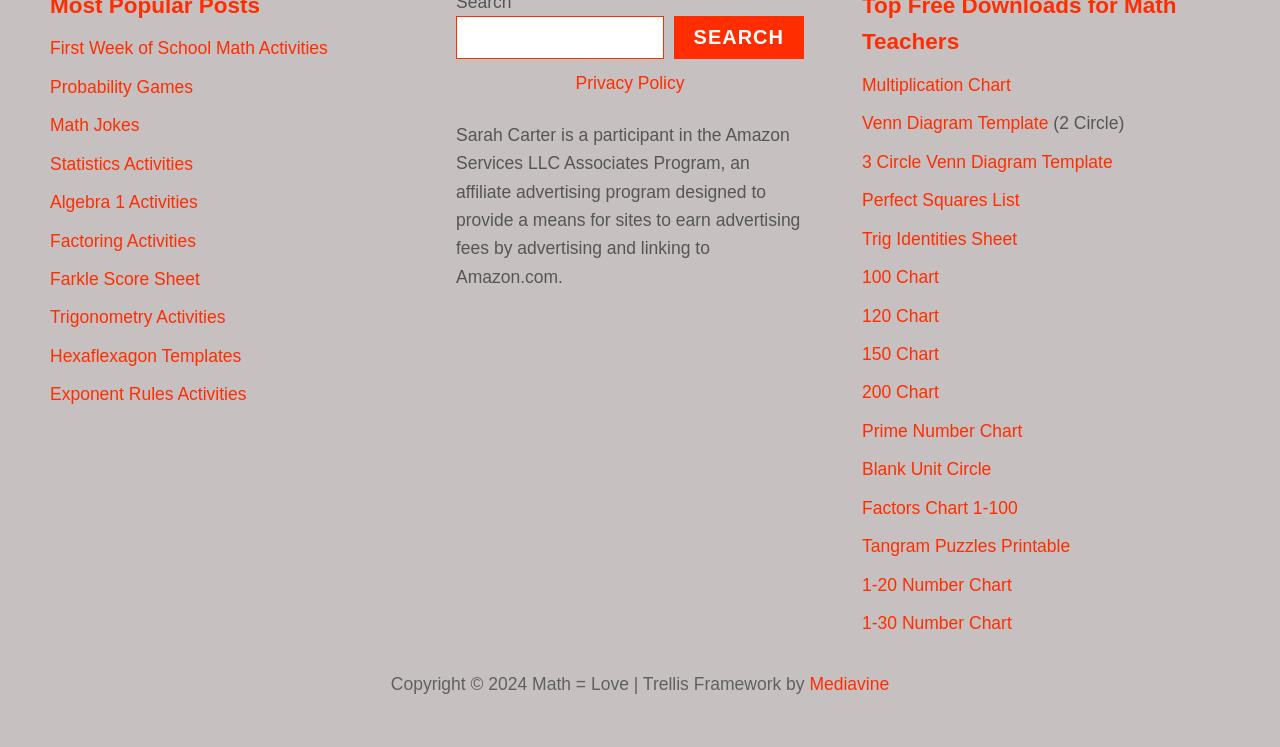Specify the bounding box coordinates of the element's region that should be clicked to achieve the following instruction: "Check the privacy policy". The bounding box coordinates consist of four float numbers between 0 and 1, in the format [left, top, right, bottom].

[0.45, 0.098, 0.535, 0.125]